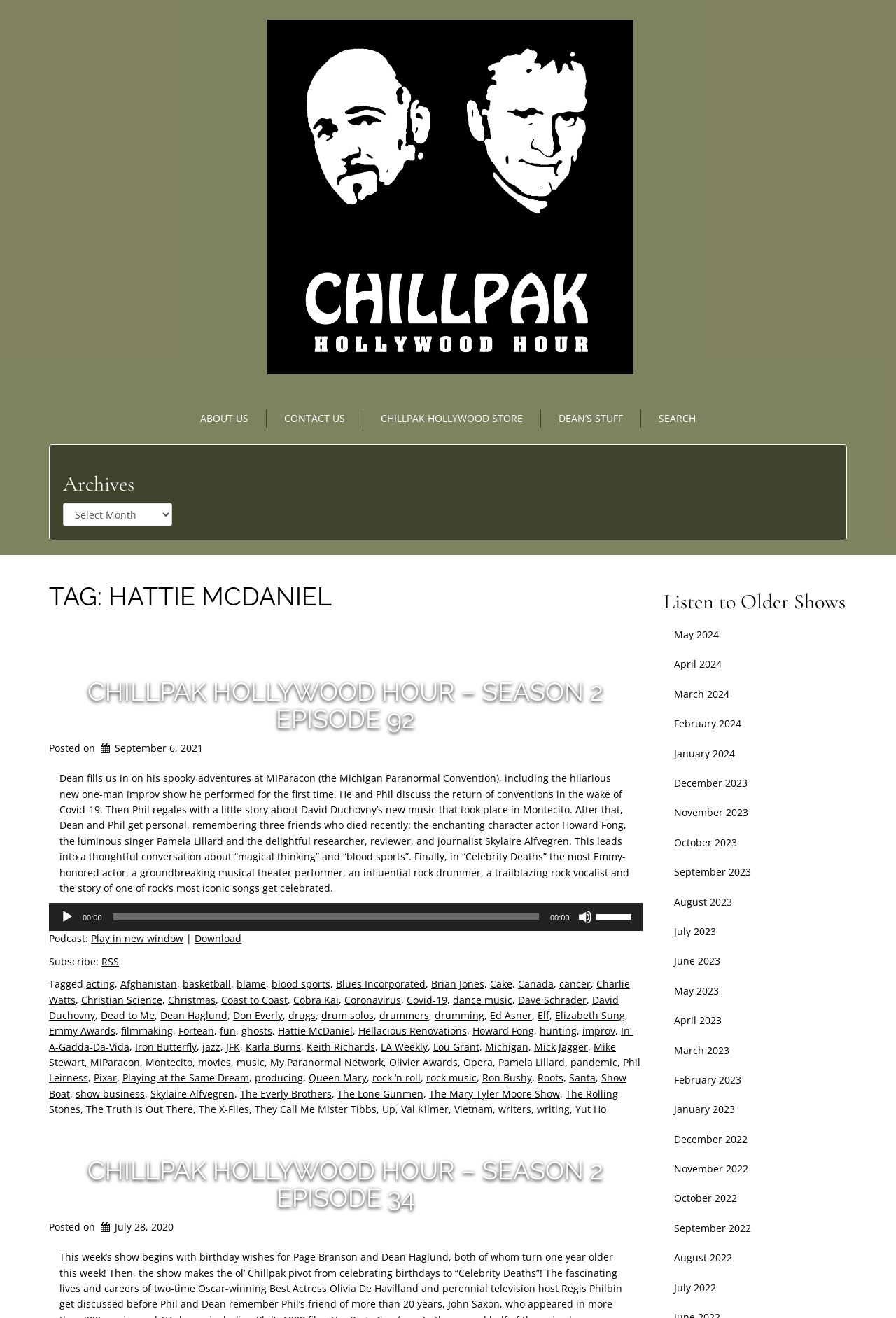Please determine the bounding box coordinates of the clickable area required to carry out the following instruction: "Visit CHILLPAK HOLLYWOOD STORE". The coordinates must be four float numbers between 0 and 1, represented as [left, top, right, bottom].

[0.405, 0.311, 0.604, 0.324]